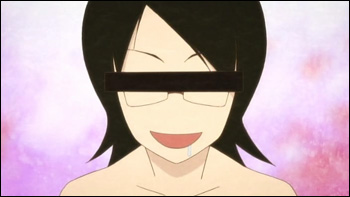What is the tone of the background color?
Please provide a comprehensive answer based on the visual information in the image.

The caption describes the background as being 'subtly colored with soft, pastel tones', which suggests that the tone of the background color is soft and pastel-like.